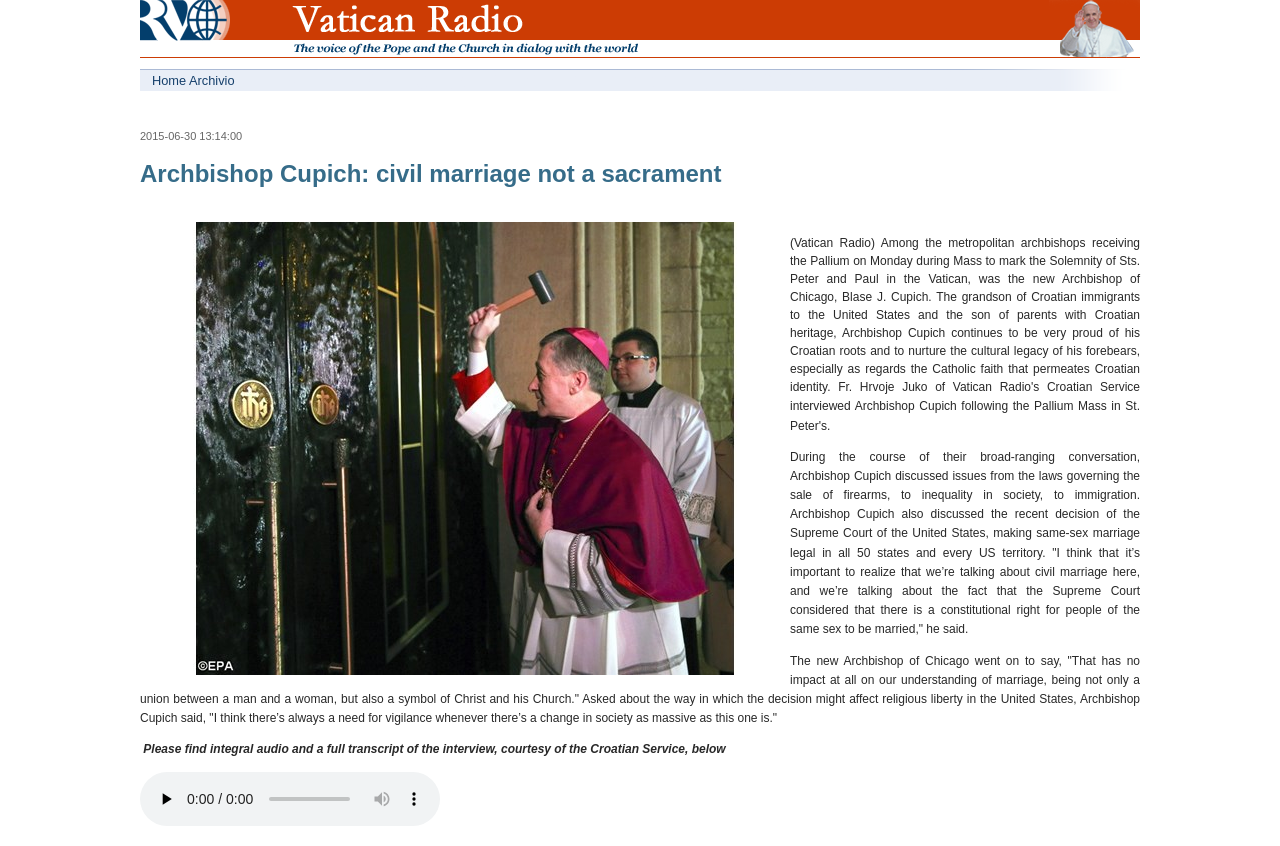Give a one-word or short phrase answer to this question: 
What is the significance of the Pallium mentioned in the text?

A symbol of Sts. Peter and Paul